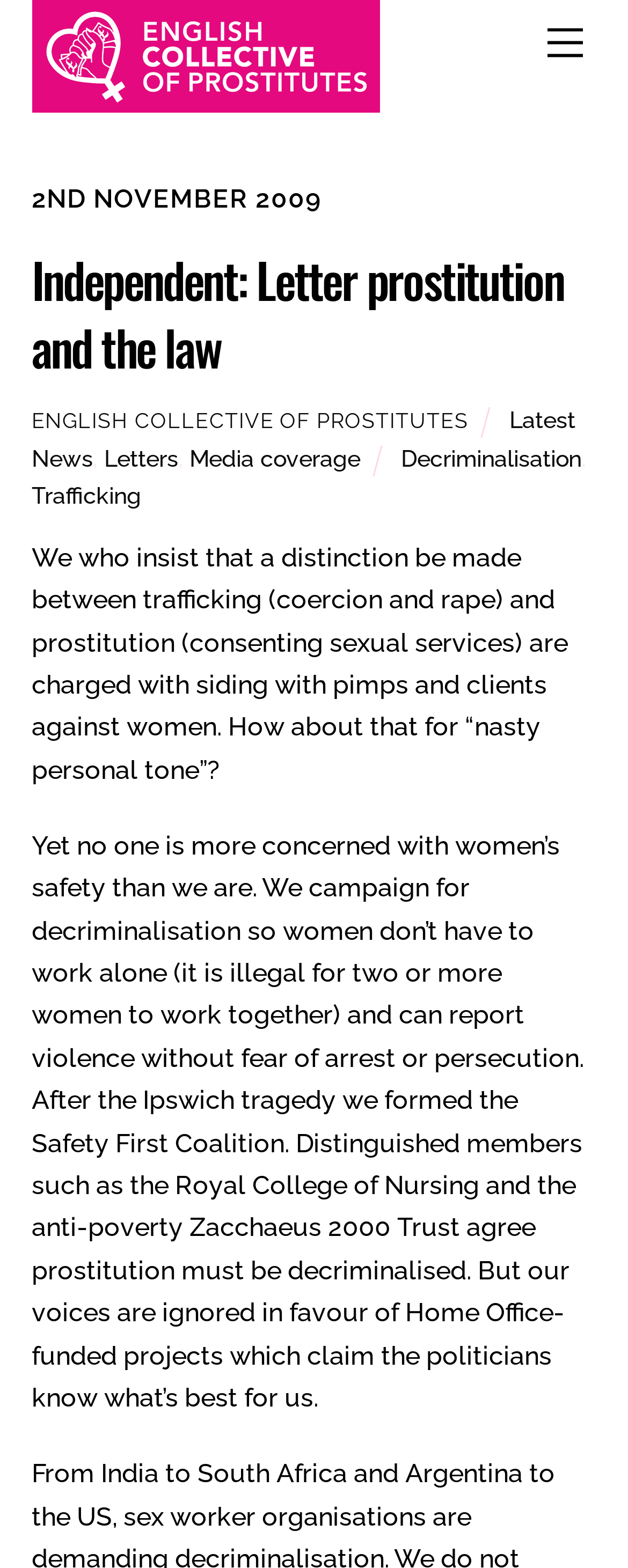What is the author's stance on decriminalization?
Look at the screenshot and respond with a single word or phrase.

In favor of decriminalization